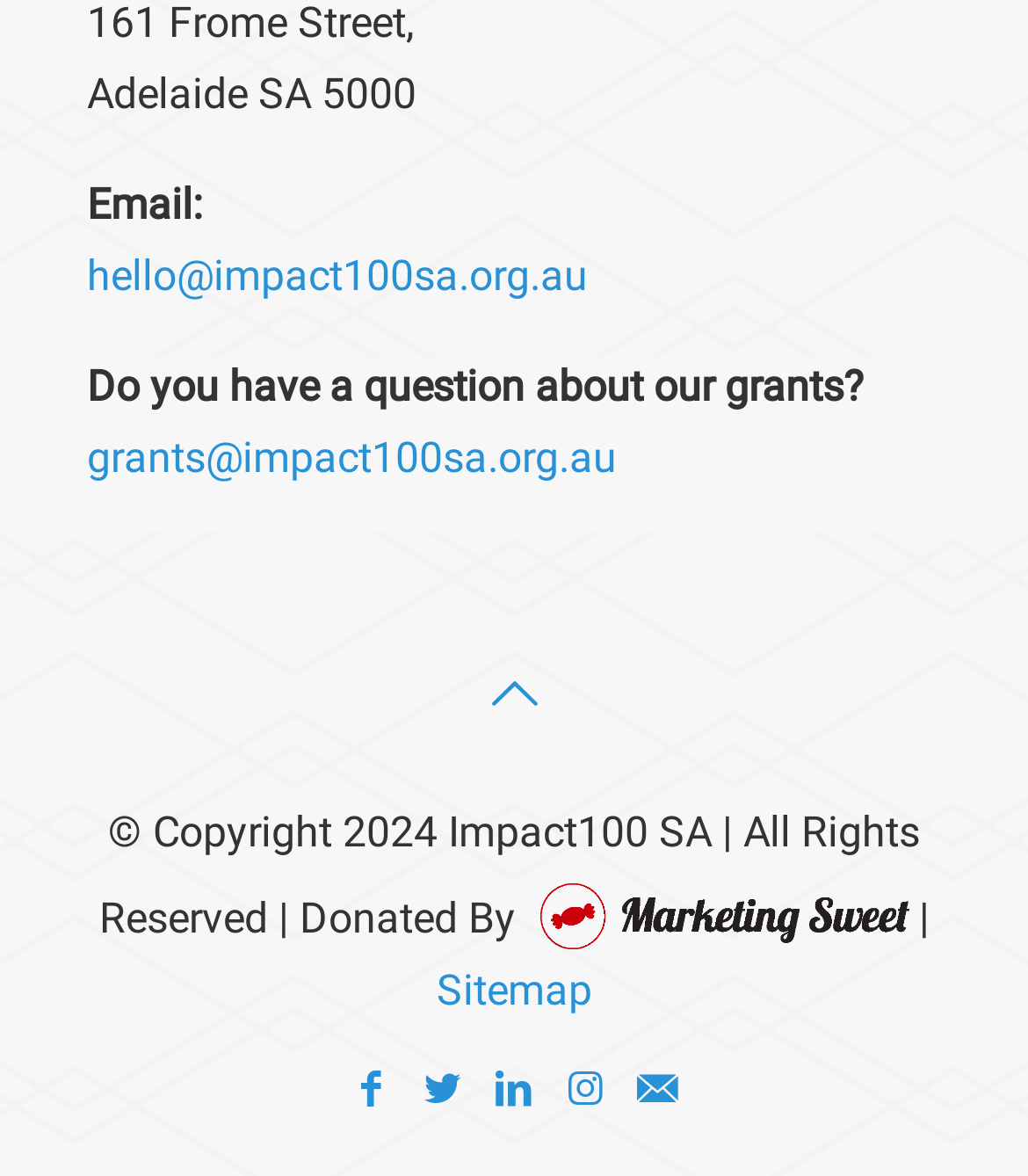Show the bounding box coordinates for the HTML element described as: "hello@impact100sa.org.au".

[0.085, 0.213, 0.572, 0.256]